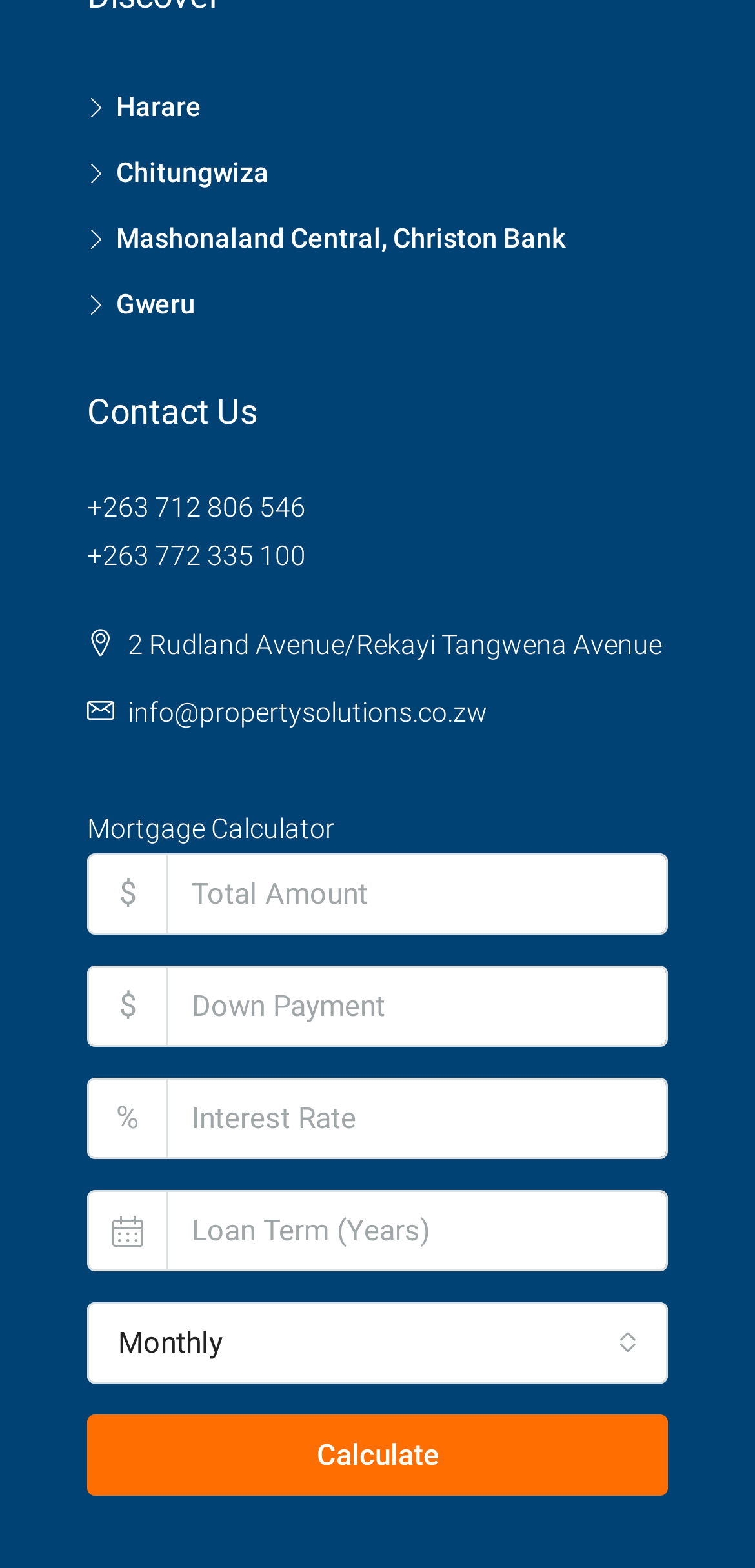Please determine the bounding box coordinates of the clickable area required to carry out the following instruction: "Send an email to info@propertysolutions.co.zw". The coordinates must be four float numbers between 0 and 1, represented as [left, top, right, bottom].

[0.169, 0.444, 0.646, 0.464]